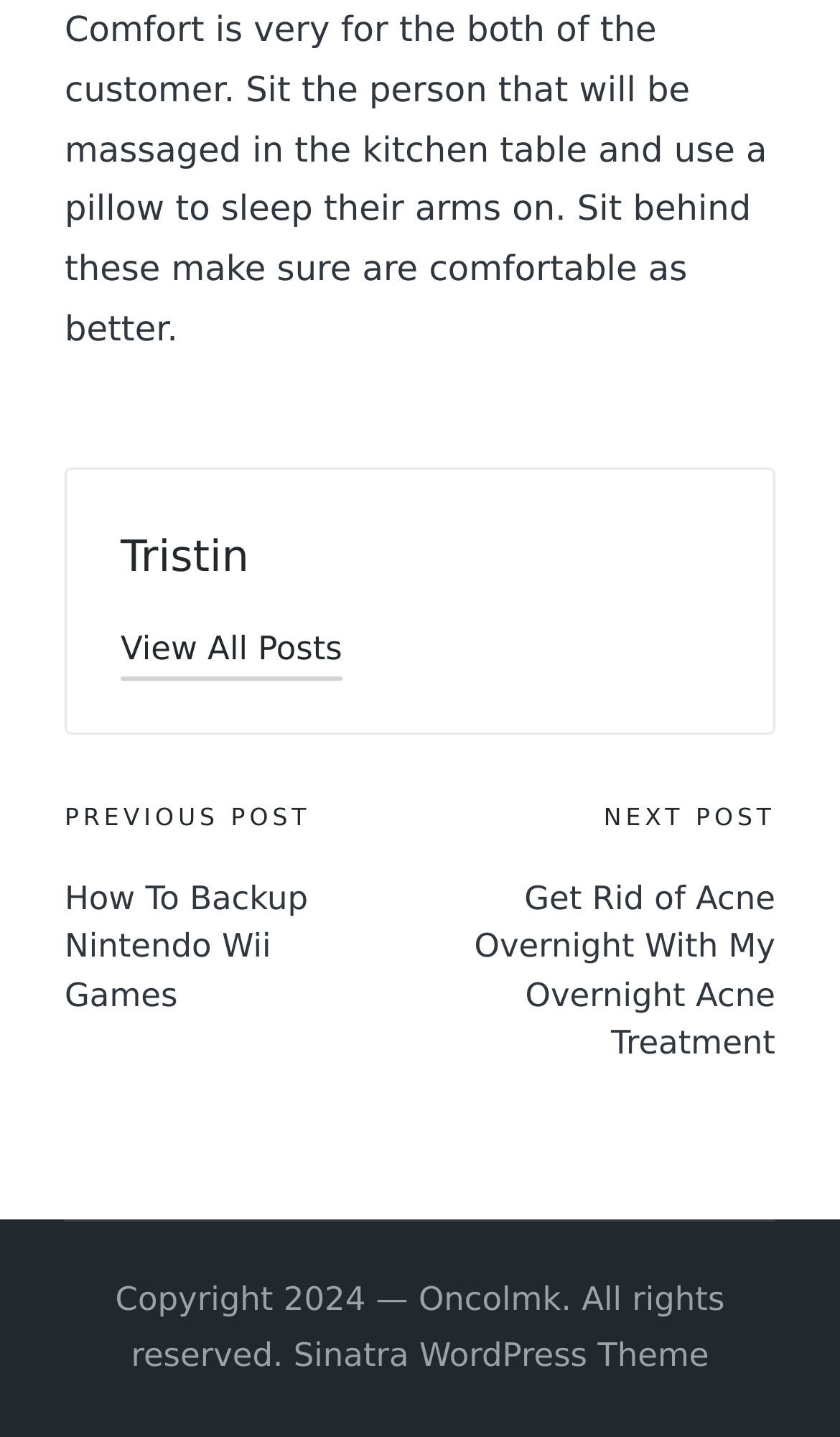Please analyze the image and give a detailed answer to the question:
What year is the copyright for?

The StaticText element with the text 'Copyright 2024 — Oncolmk. All rights reserved.' indicates that the copyright is for the year 2024.